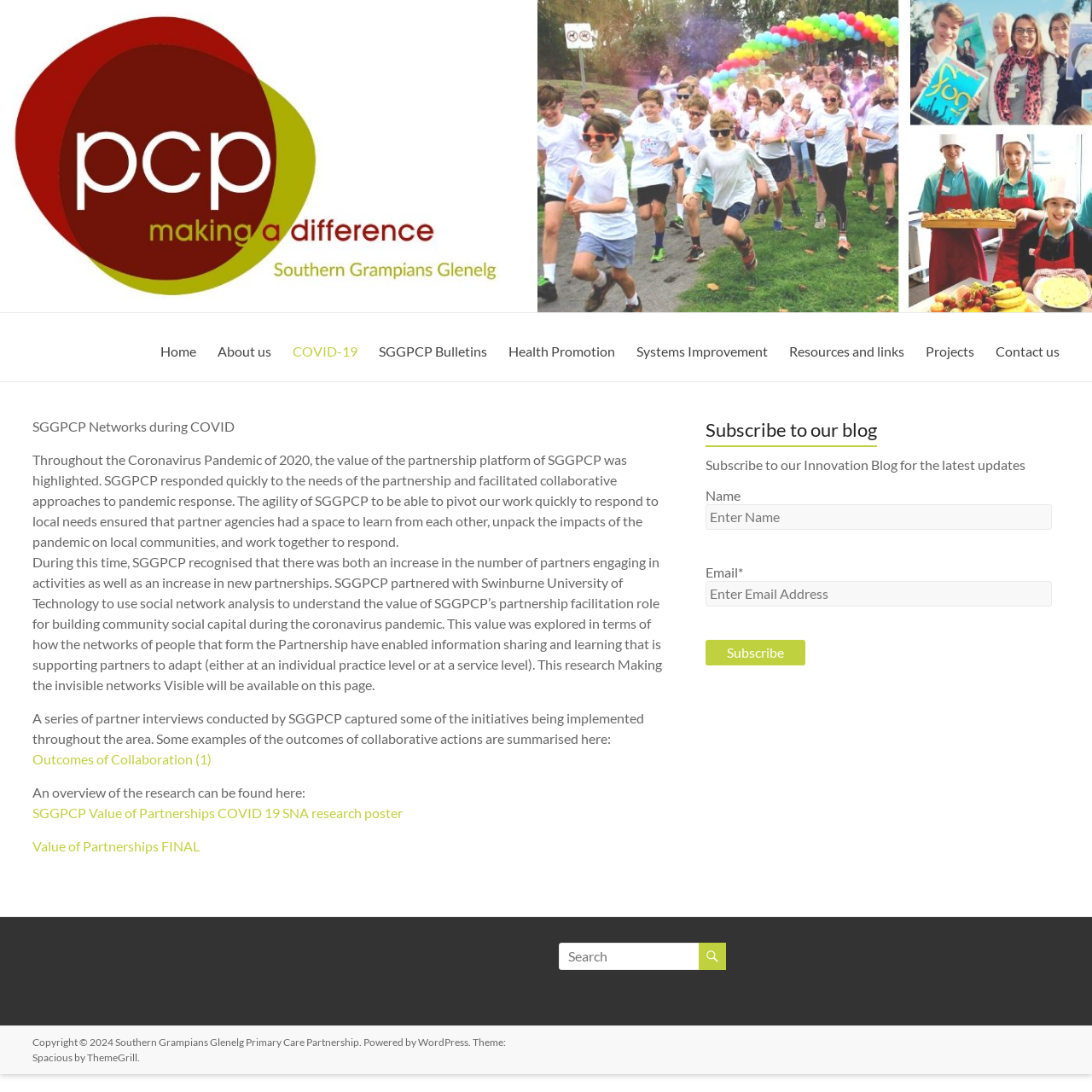Please find the bounding box coordinates of the clickable region needed to complete the following instruction: "View the 'Outcomes of Collaboration'". The bounding box coordinates must consist of four float numbers between 0 and 1, i.e., [left, top, right, bottom].

[0.03, 0.687, 0.194, 0.702]